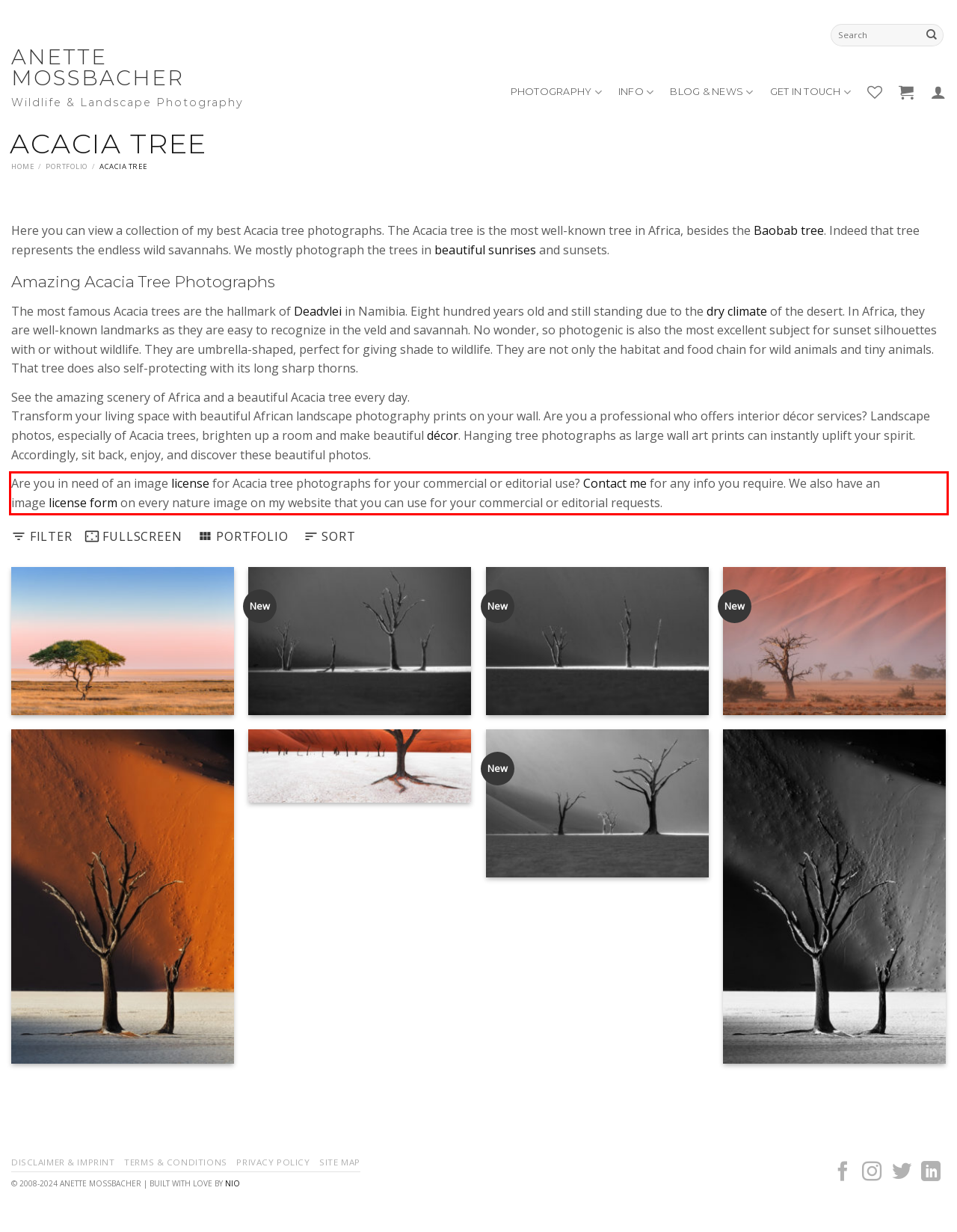Examine the webpage screenshot and use OCR to recognize and output the text within the red bounding box.

Are you in need of an image license for Acacia tree photographs for your commercial or editorial use? Contact me for any info you require. We also have an image license form on every nature image on my website that you can use for your commercial or editorial requests.